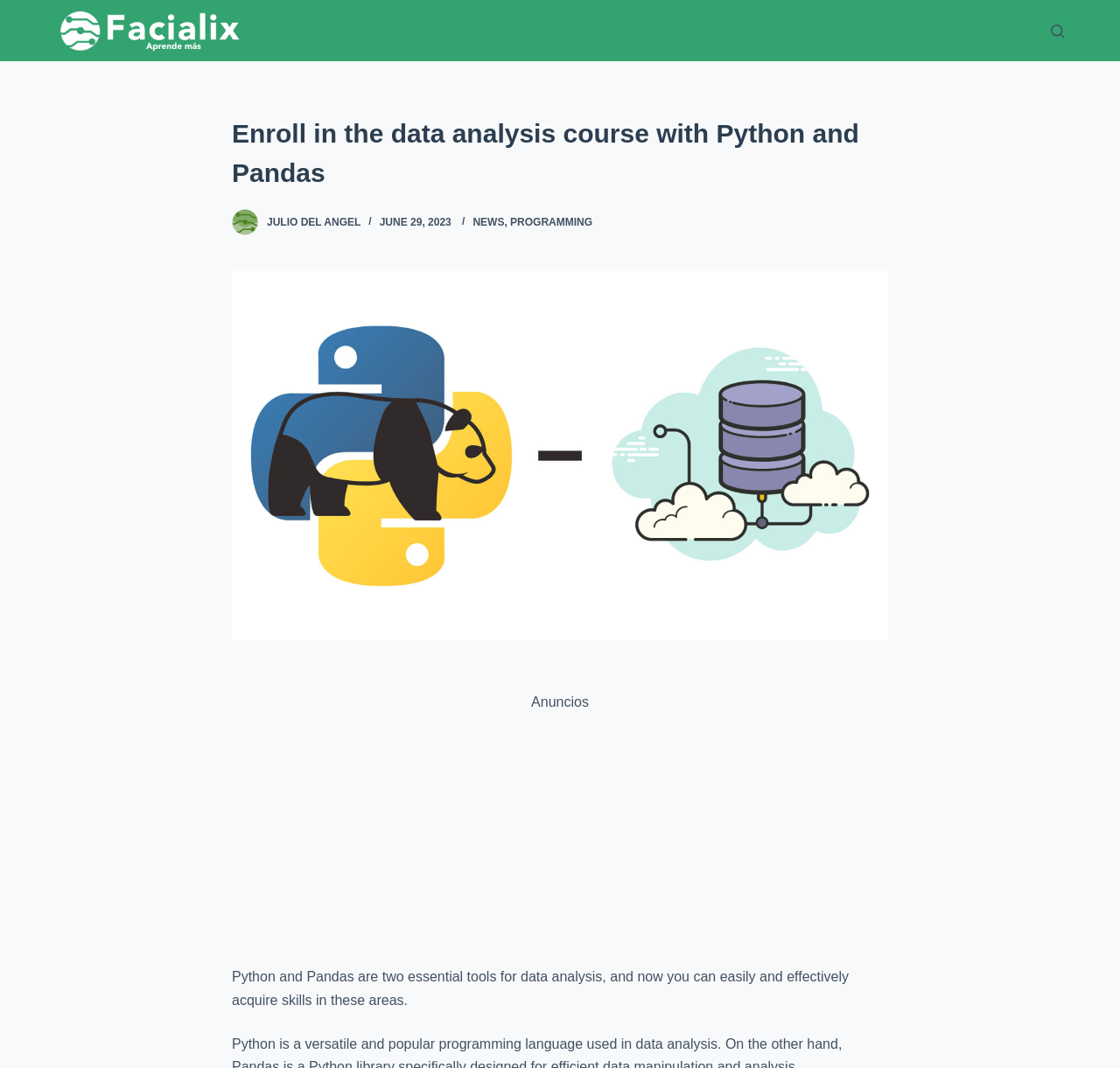Please provide a comprehensive response to the question based on the details in the image: What is the date mentioned on the webpage?

The date can be found by looking at the header section of the webpage, where it says 'JUNE 29, 2023' next to the instructor's name.